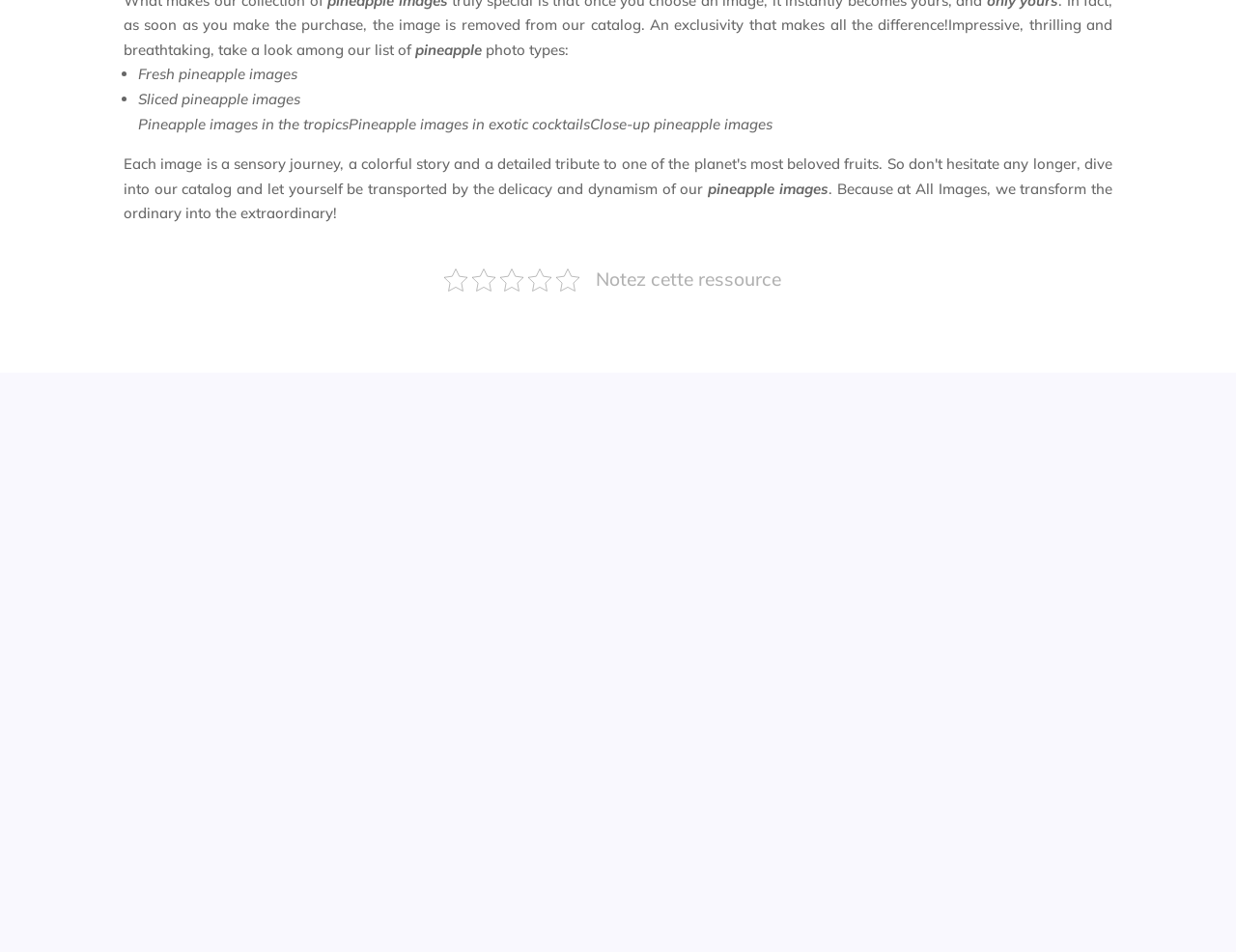Refer to the image and offer a detailed explanation in response to the question: How do the images guarantee exclusivity?

The images guarantee exclusivity by withdrawing the purchased image from the bank, ensuring its uniqueness, as stated in the text 'Each image purchased becomes yours and yours alone. It is withdrawn from our bank to guarantee its uniqueness'.